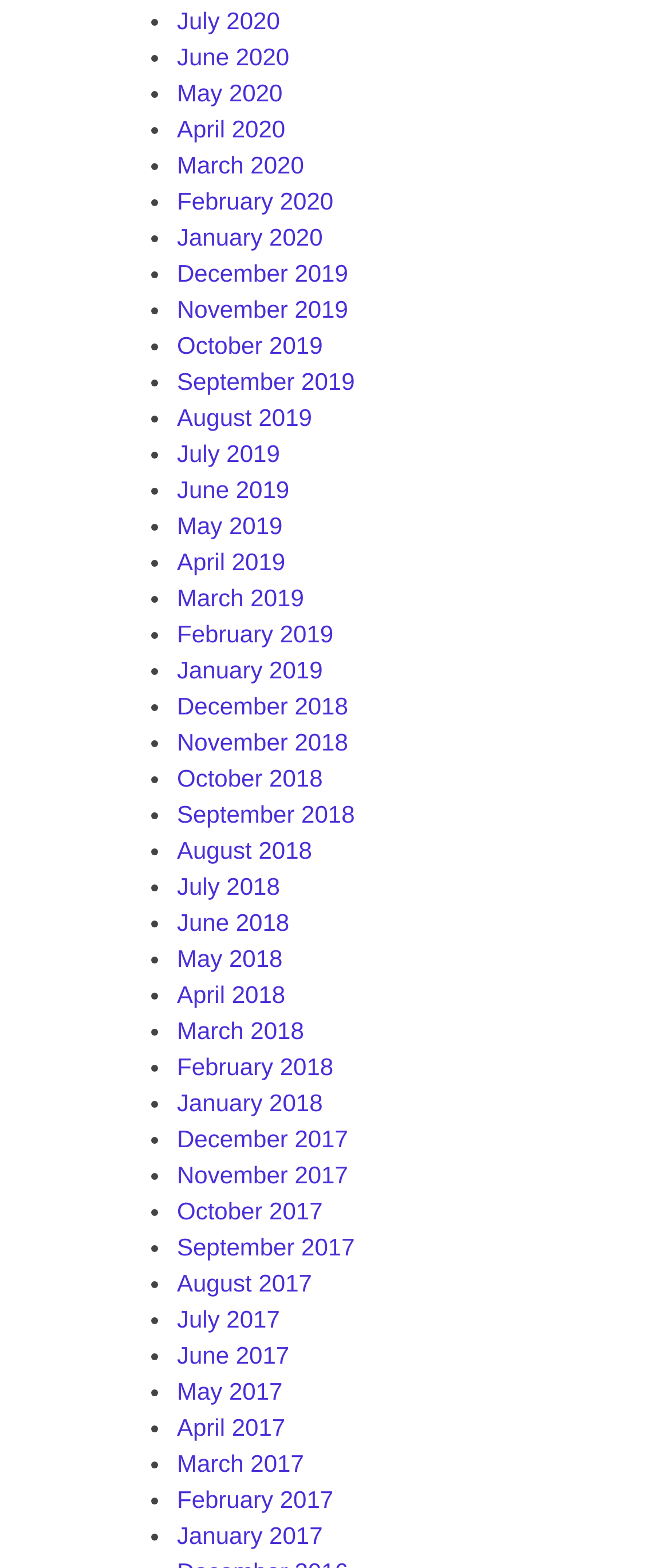Identify the bounding box coordinates of the specific part of the webpage to click to complete this instruction: "View June 2020".

[0.264, 0.027, 0.432, 0.045]